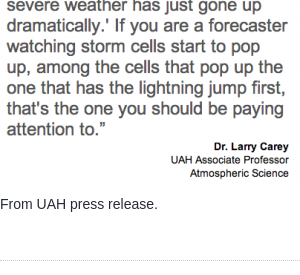What is the significance of a 'lightning jump' in storm cells?
Using the image, provide a concise answer in one word or a short phrase.

Increase in severe weather activity